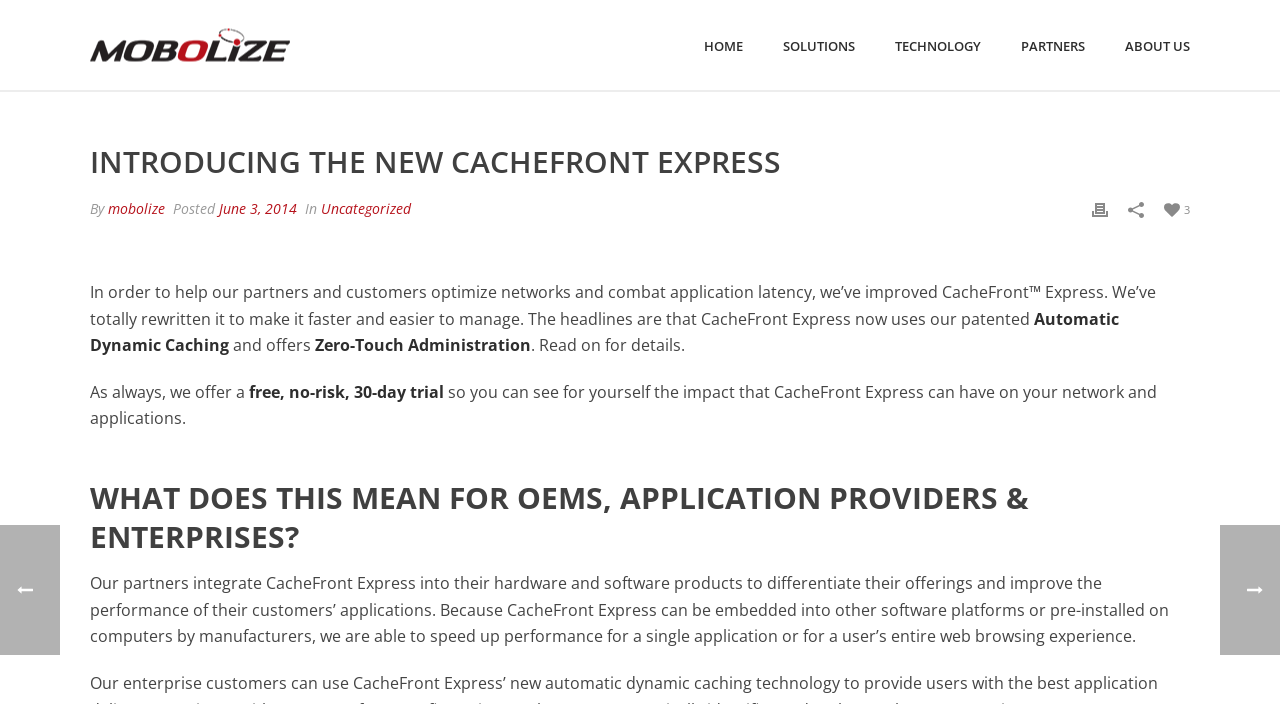Using the provided description parent_node: 3 title="Print", find the bounding box coordinates for the UI element. Provide the coordinates in (top-left x, top-left y, bottom-right x, bottom-right y) format, ensuring all values are between 0 and 1.

[0.853, 0.277, 0.866, 0.315]